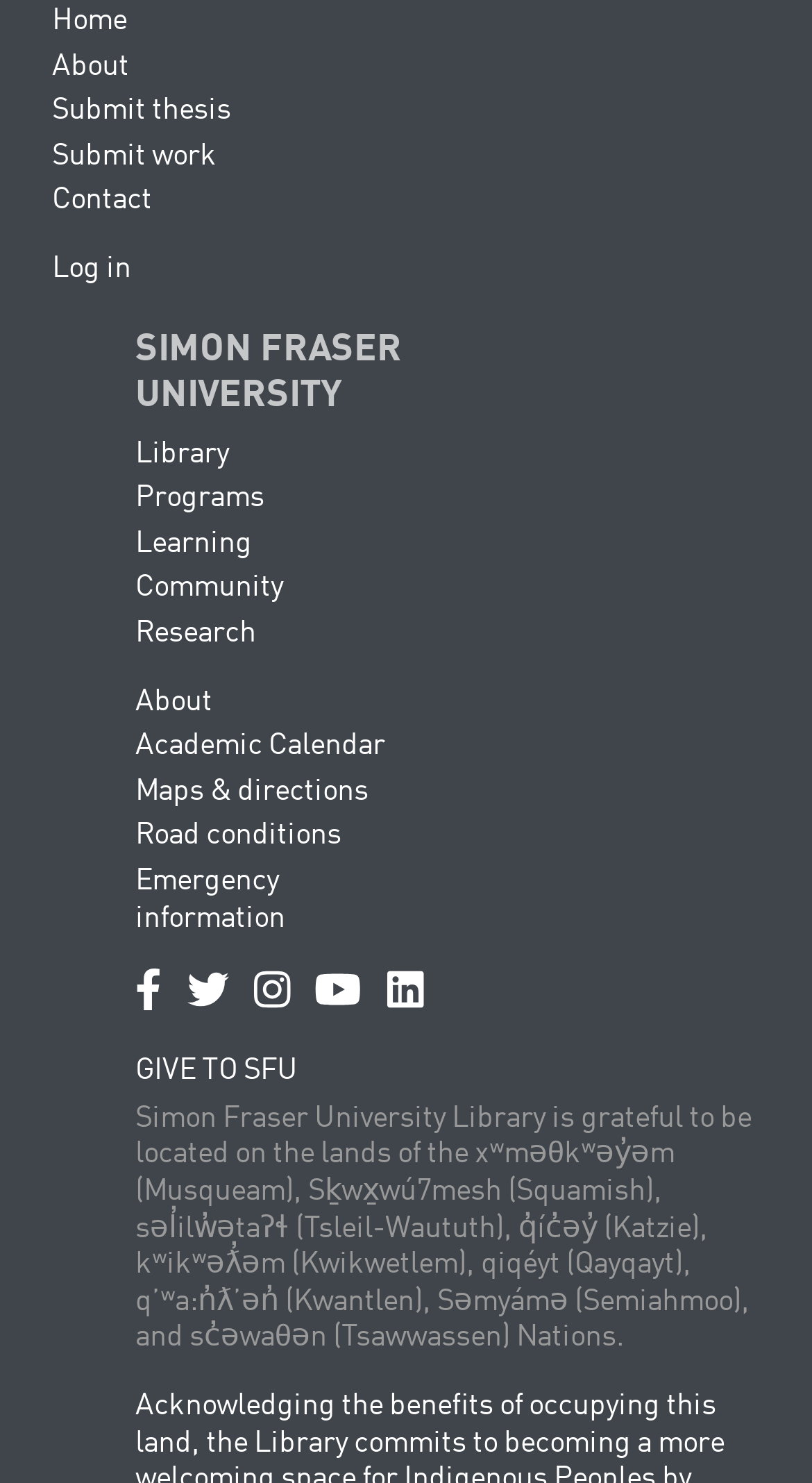Find the bounding box coordinates for the area you need to click to carry out the instruction: "Go to the 'About' page". The coordinates should be four float numbers between 0 and 1, indicated as [left, top, right, bottom].

[0.167, 0.463, 0.262, 0.483]